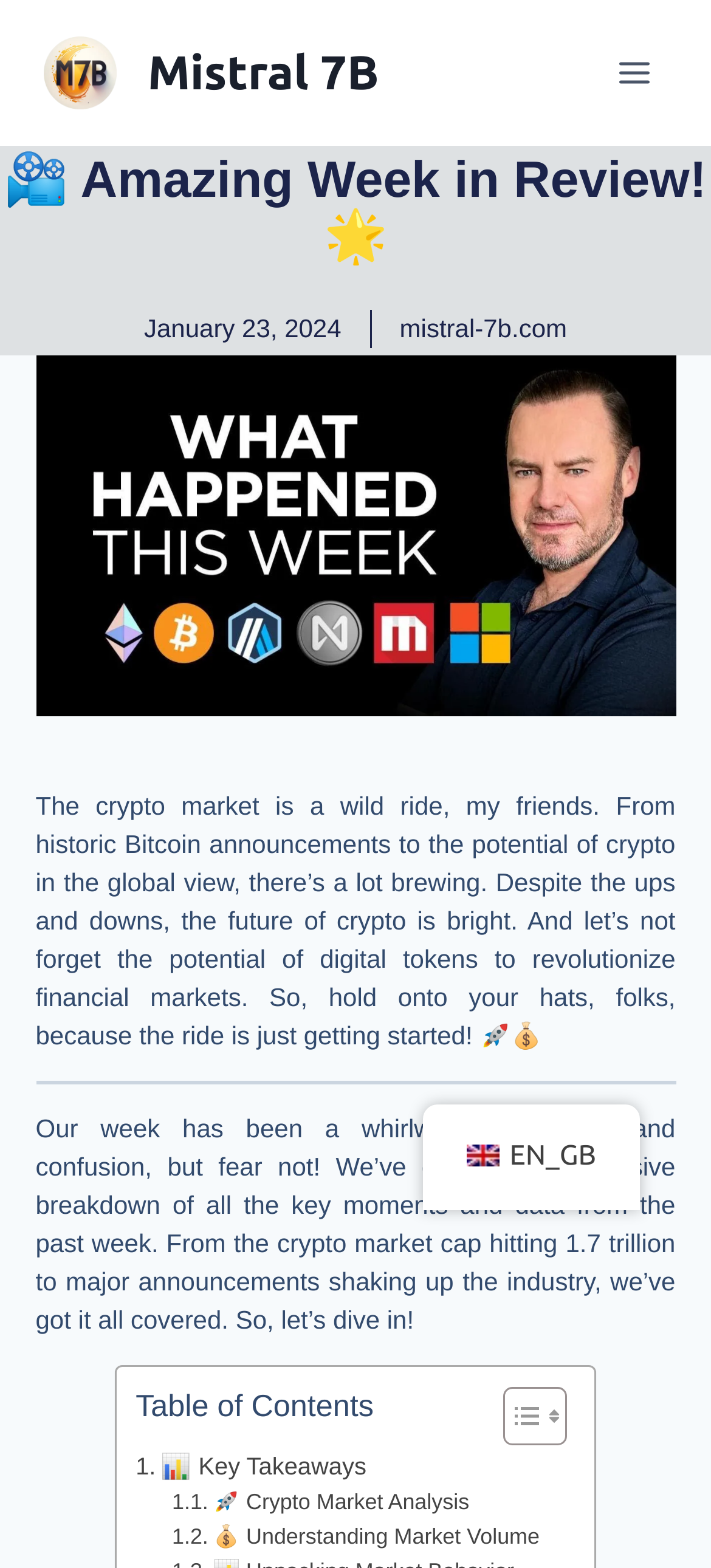Find the bounding box coordinates of the clickable region needed to perform the following instruction: "Click the menu button". The coordinates should be provided as four float numbers between 0 and 1, i.e., [left, top, right, bottom].

[0.844, 0.028, 0.938, 0.065]